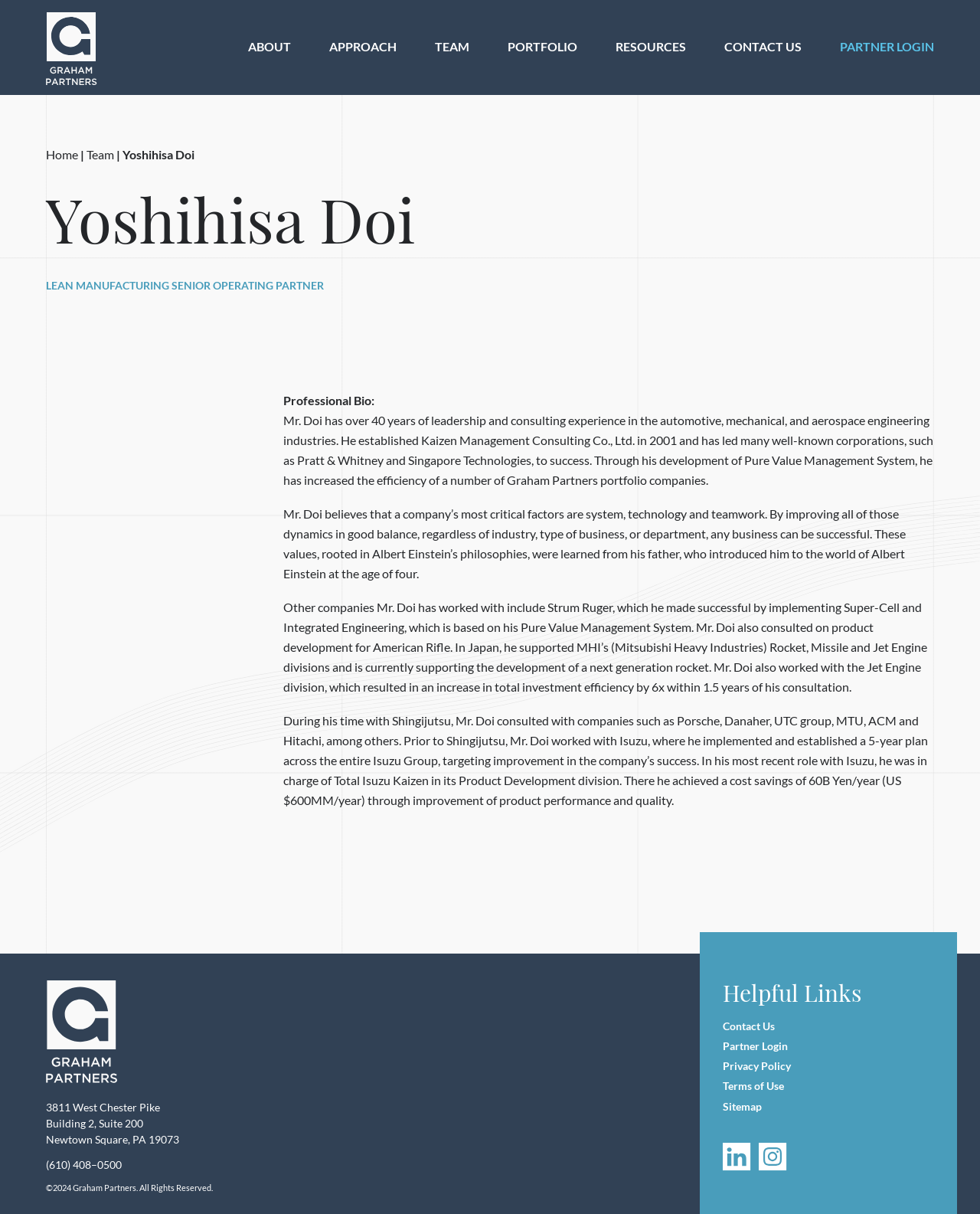How many social media links are there in the helpful links section?
Please provide a single word or phrase as your answer based on the image.

2